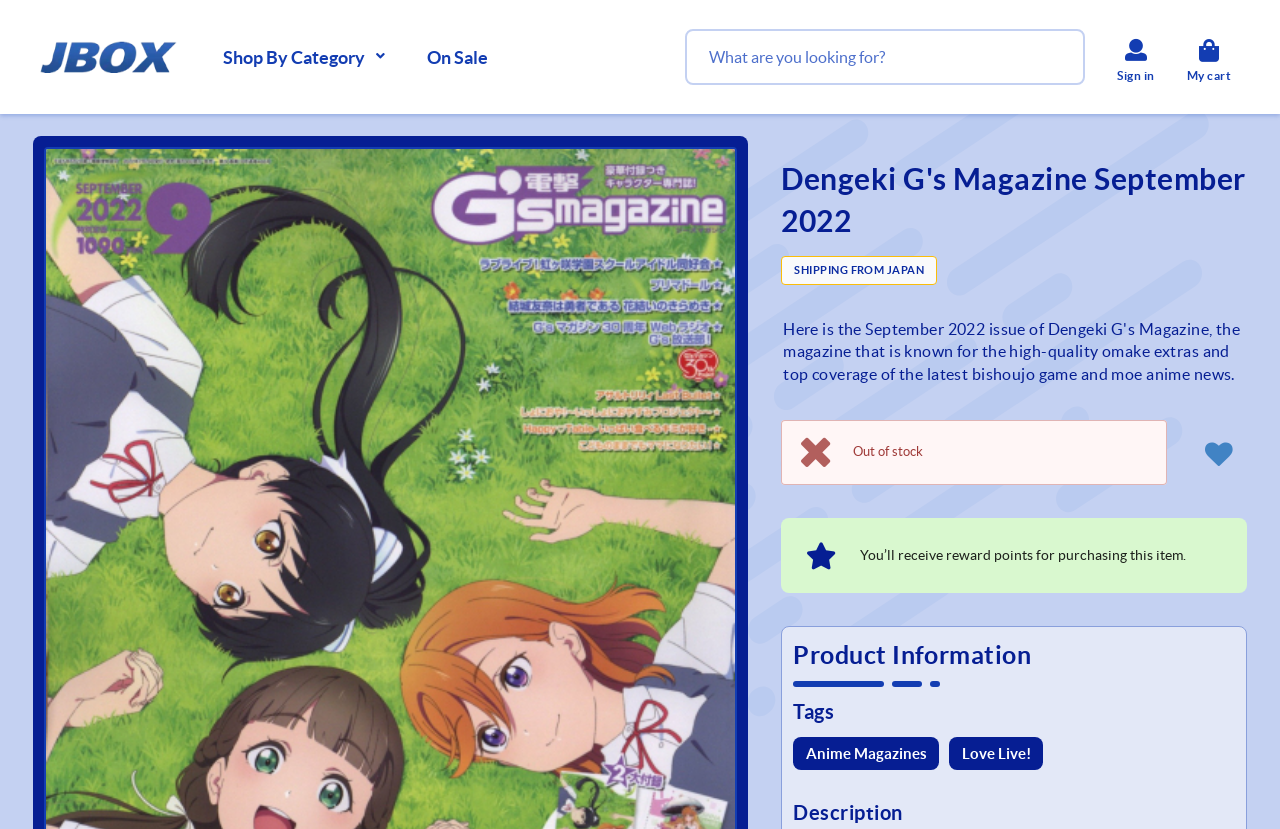What is the category of the magazine?
Refer to the image and provide a thorough answer to the question.

The category of the magazine can be found in the link element with the text 'Anime Magazines' which is located in the tags section.